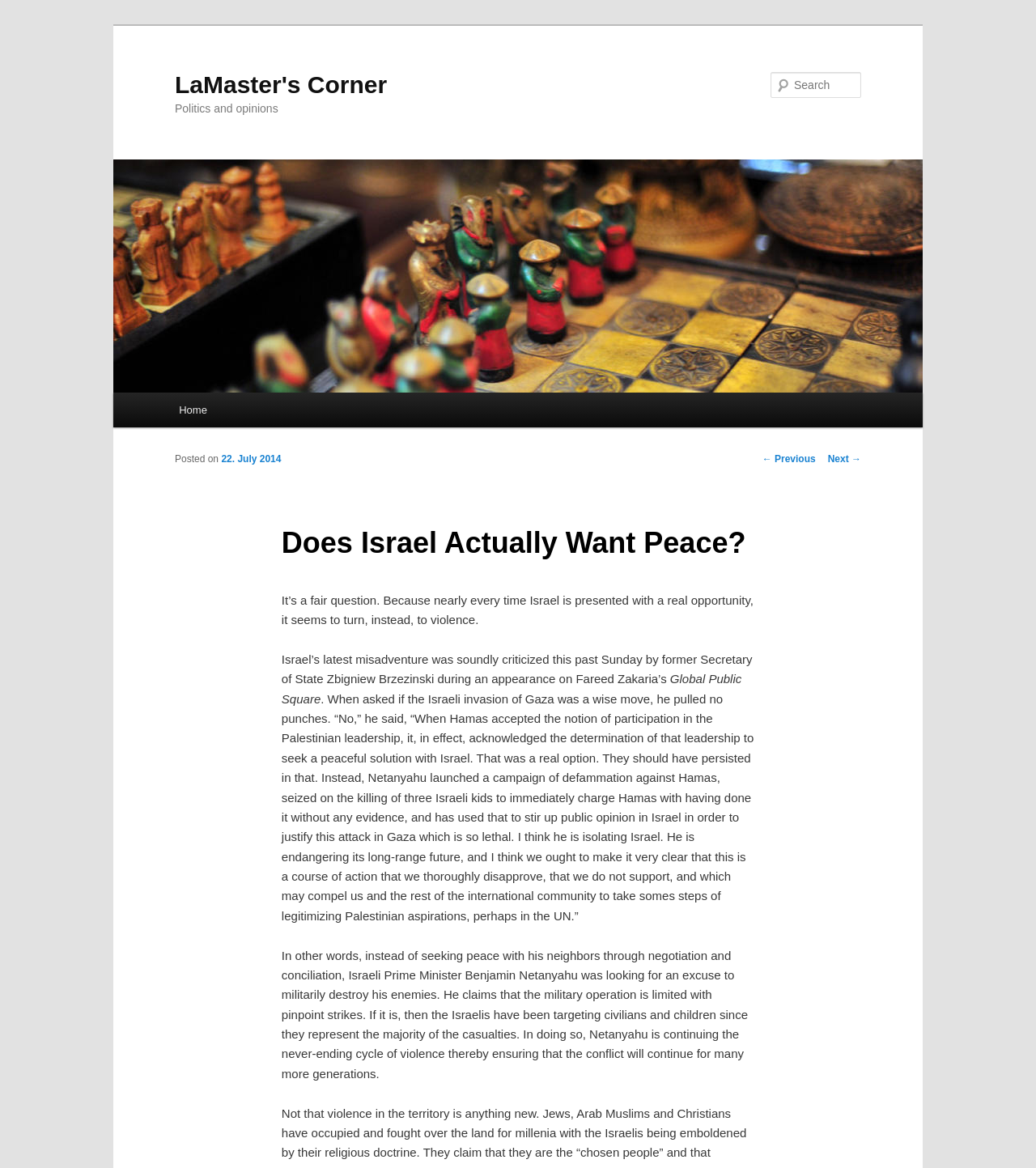Examine the image carefully and respond to the question with a detailed answer: 
What is the name of the TV show where Zbigniew Brzezinski appeared?

The name of the TV show can be found in the paragraph where Zbigniew Brzezinski's criticism of Israel's latest misadventure is mentioned.